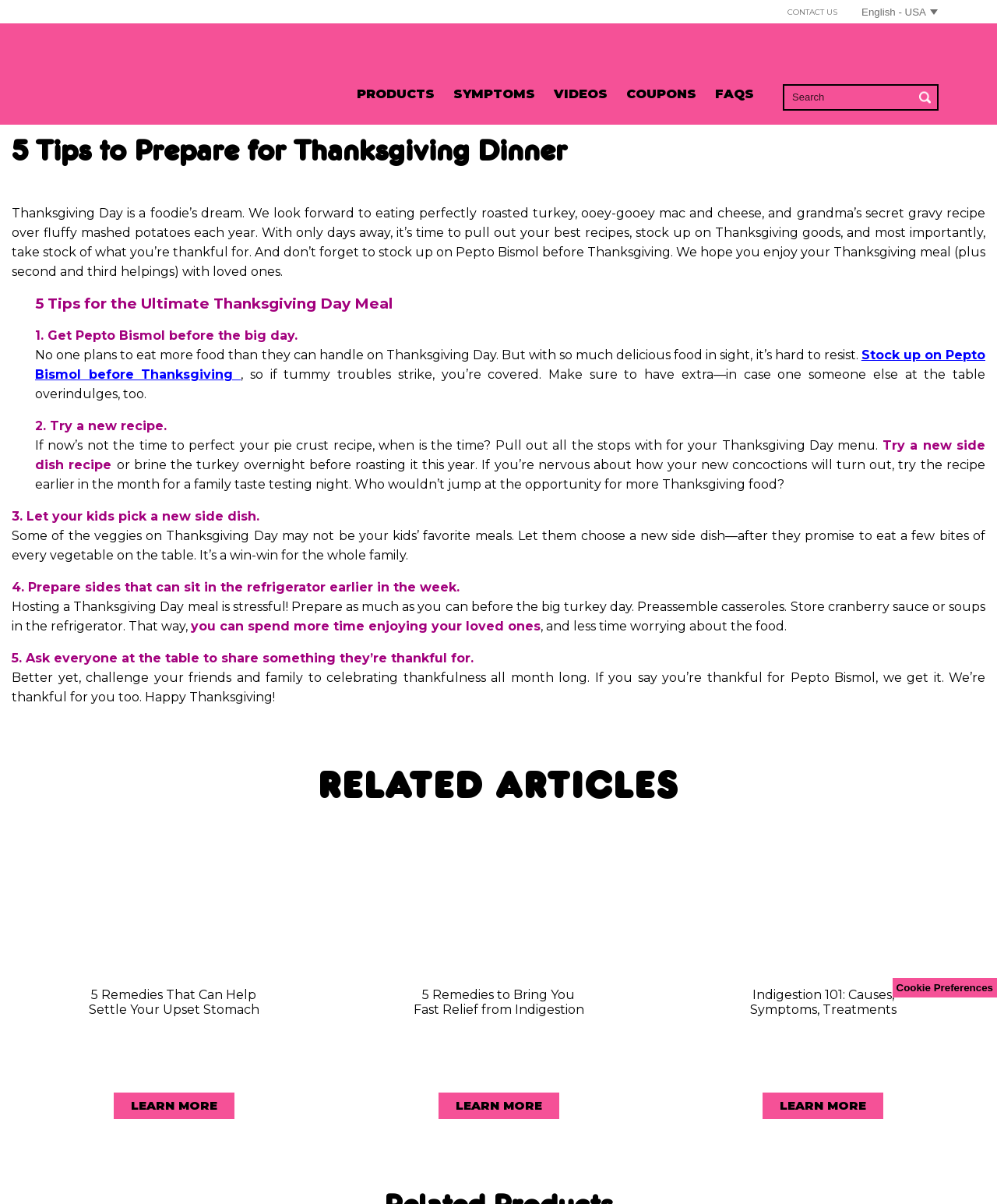Provide a thorough and detailed response to the question by examining the image: 
What is the tone of the webpage?

The tone of the webpage appears to be helpful and lighthearted, with a focus on providing practical advice and tips for preparing for Thanksgiving dinner, while also acknowledging the potential for tummy troubles and indigestion.